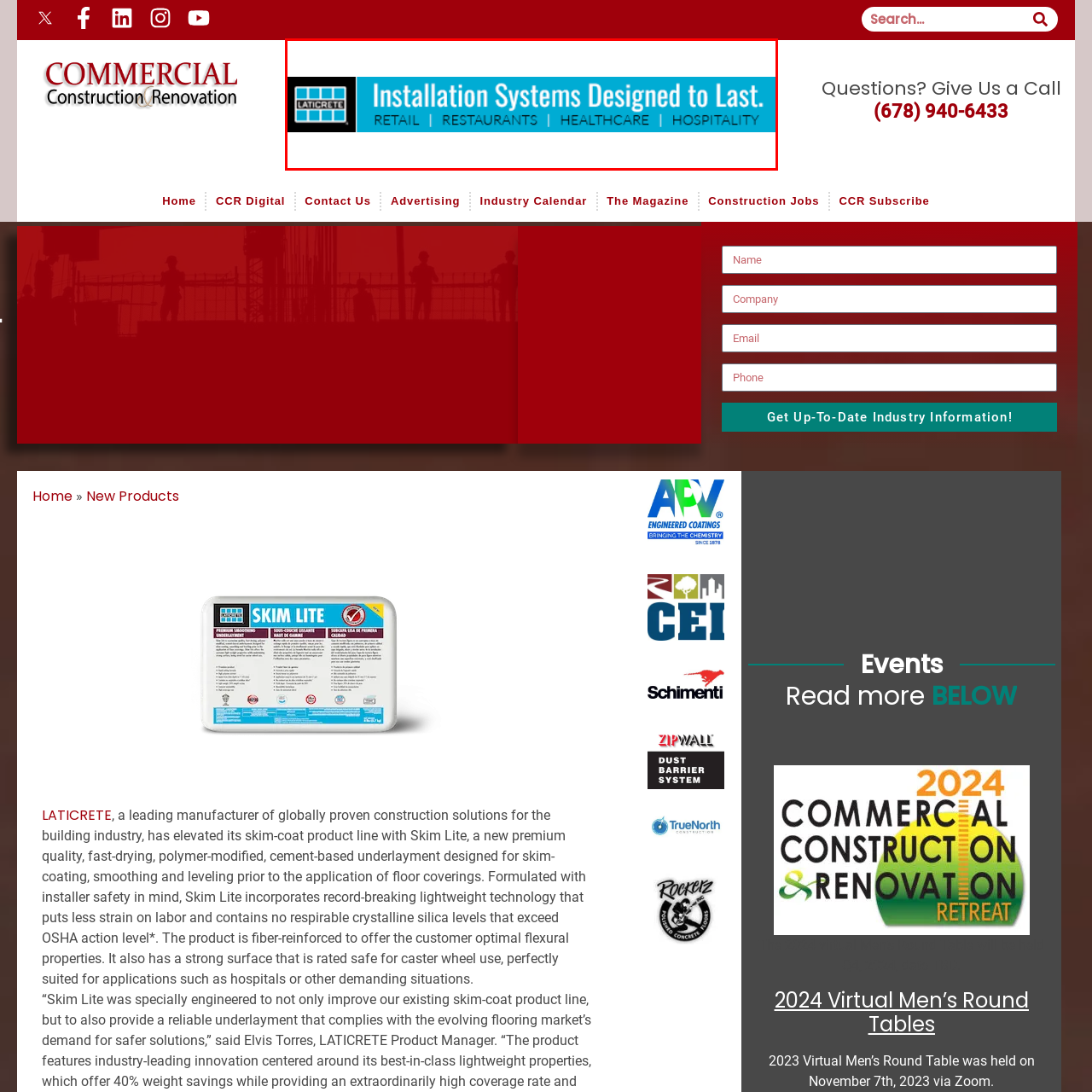View the portion of the image inside the red box and respond to the question with a succinct word or phrase: What is the message conveyed by the tagline?

Commitment to durability and quality